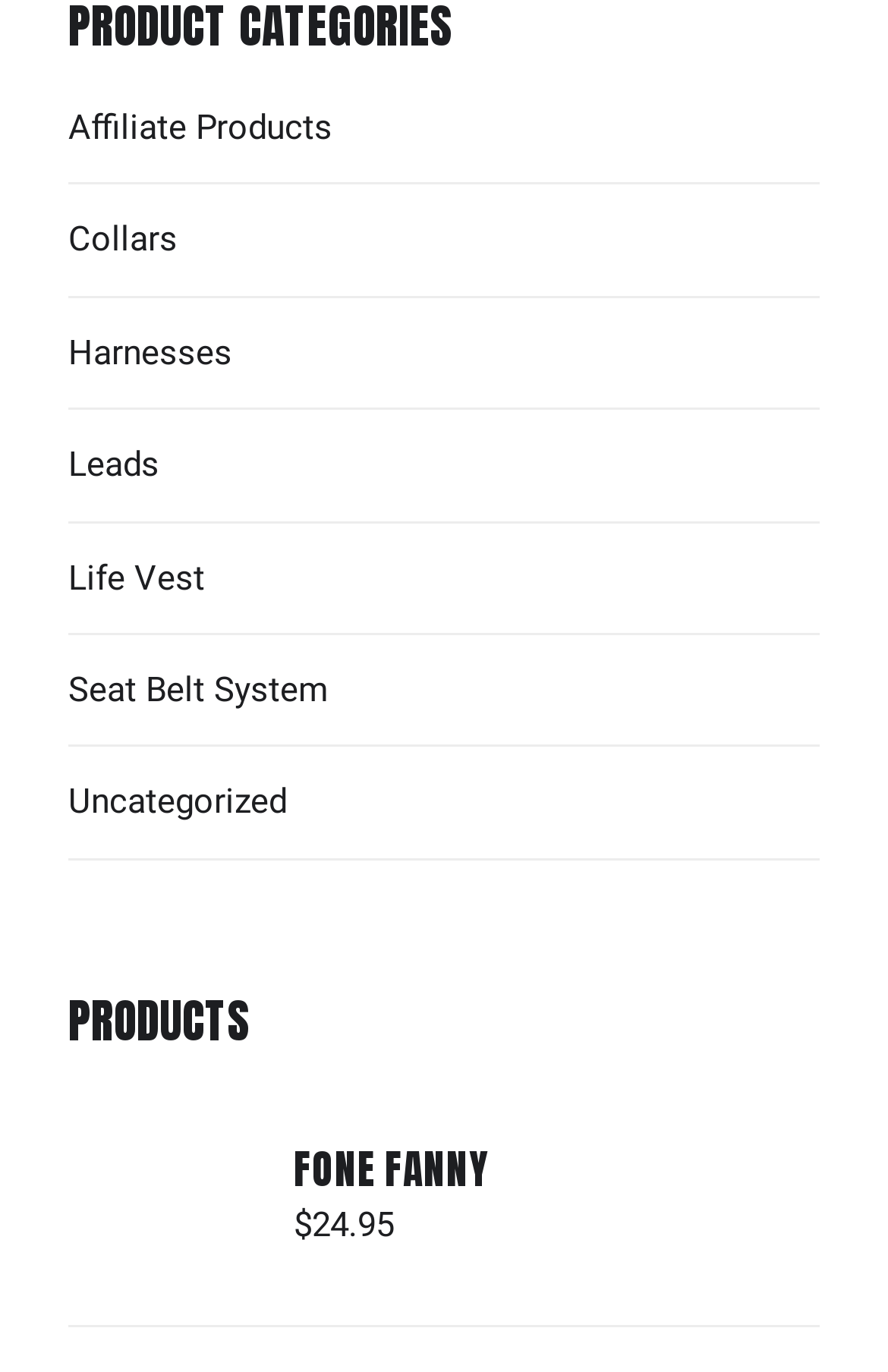Can you identify the bounding box coordinates of the clickable region needed to carry out this instruction: 'view Fone Fanny product'? The coordinates should be four float numbers within the range of 0 to 1, stated as [left, top, right, bottom].

[0.077, 0.798, 0.305, 0.946]